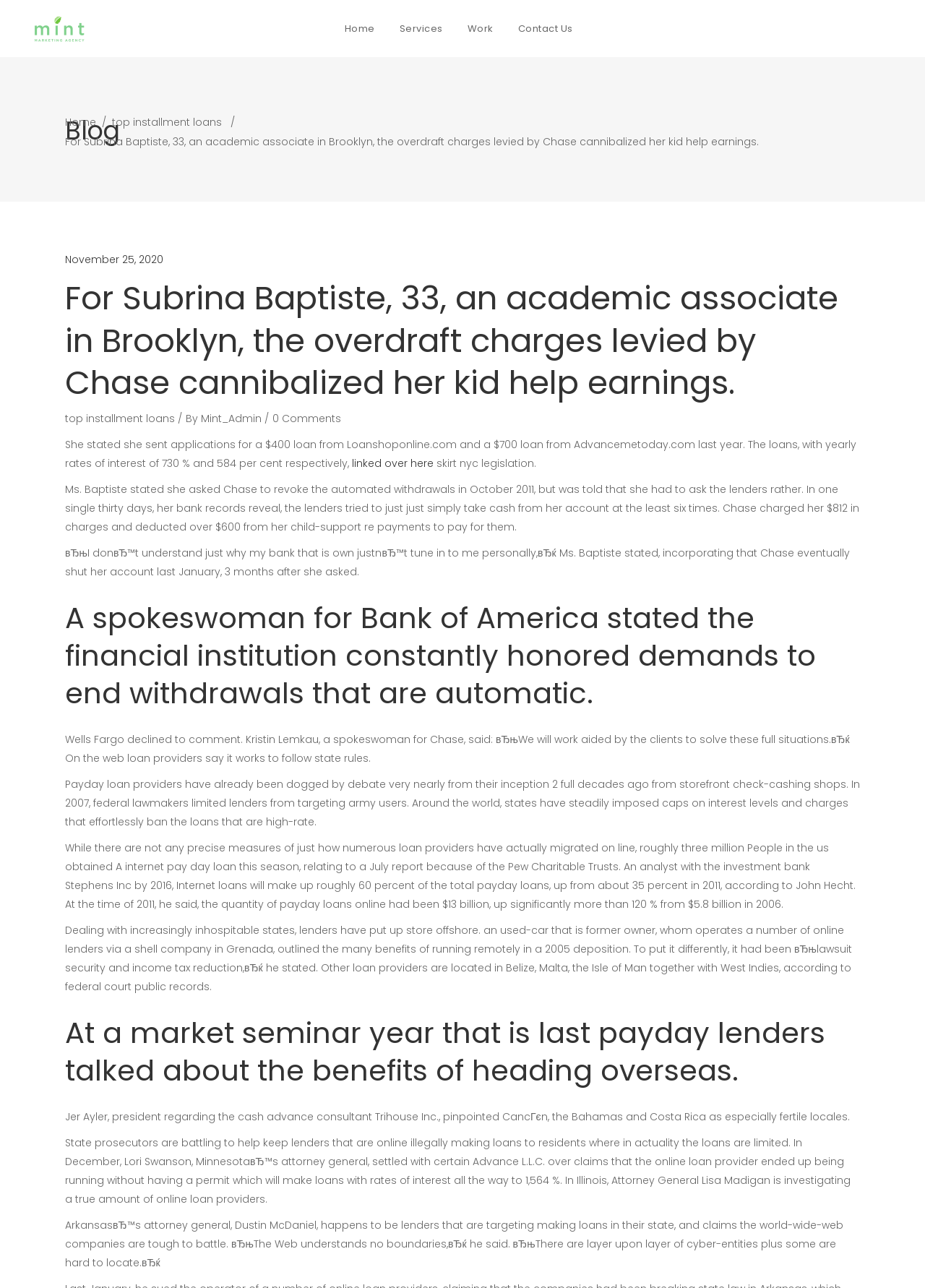Determine the bounding box coordinates of the area to click in order to meet this instruction: "Click the 'Work' link".

[0.492, 0.0, 0.546, 0.044]